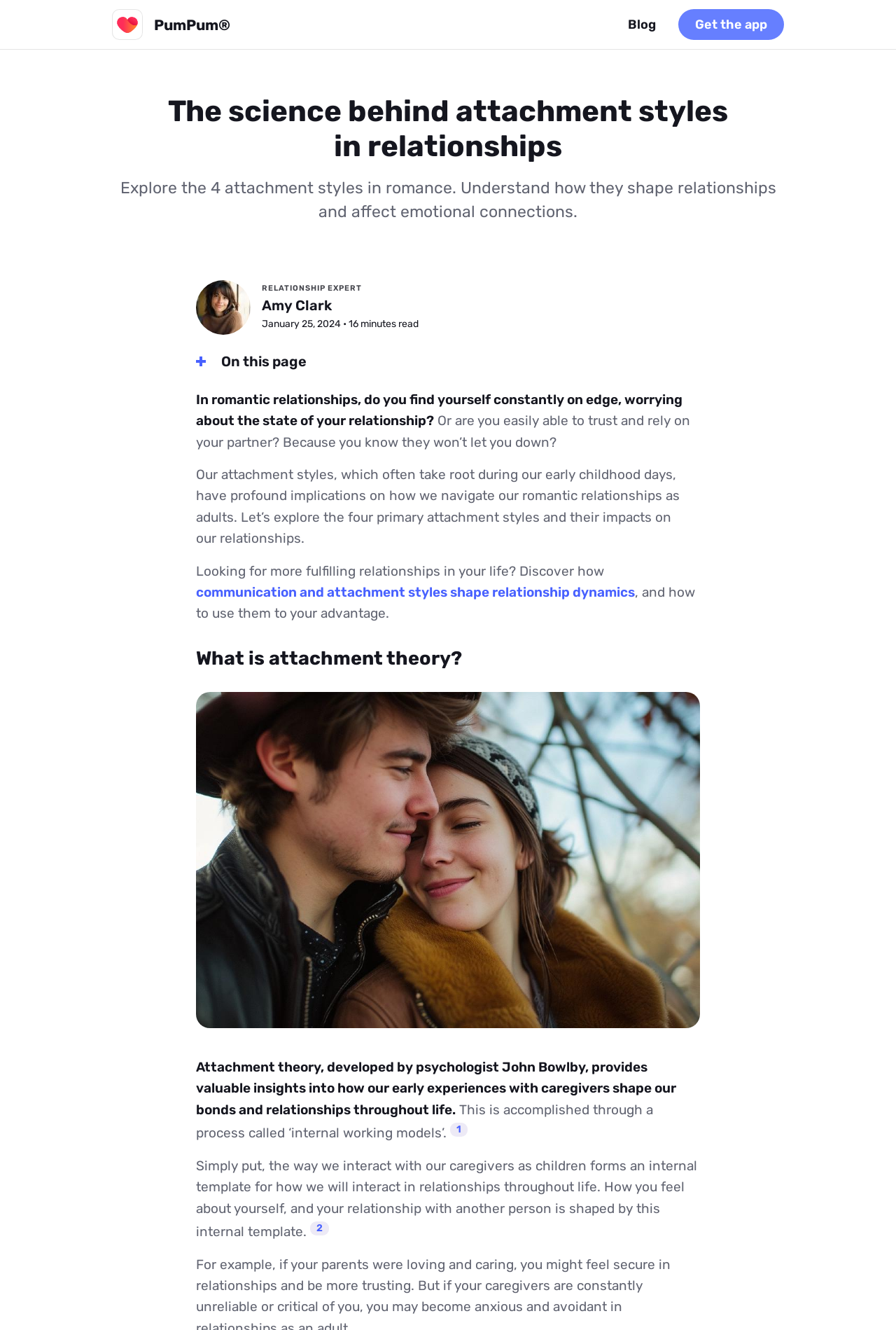Locate the bounding box coordinates of the clickable region to complete the following instruction: "Click the PumPum app icon."

[0.125, 0.007, 0.159, 0.03]